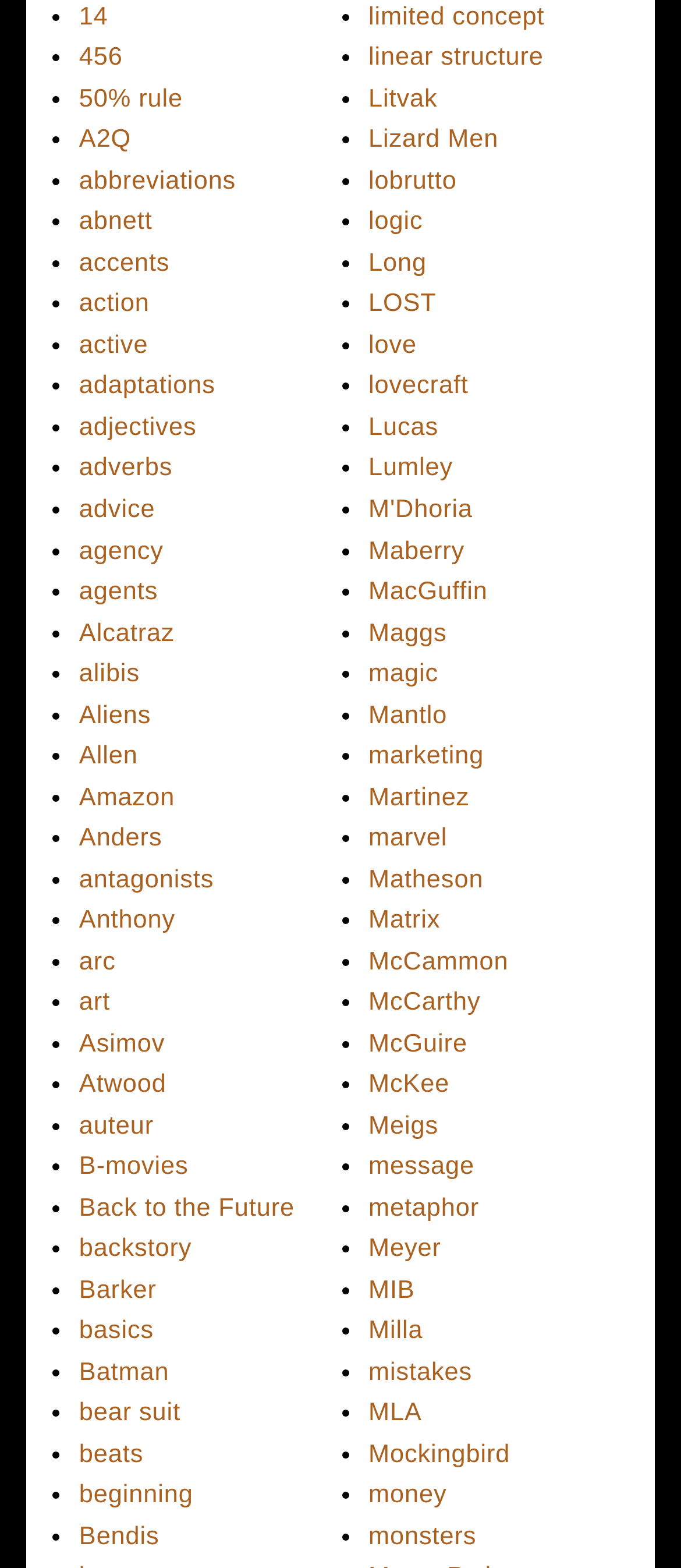What is the last link on the webpage?
Please provide a single word or phrase based on the screenshot.

limited concept